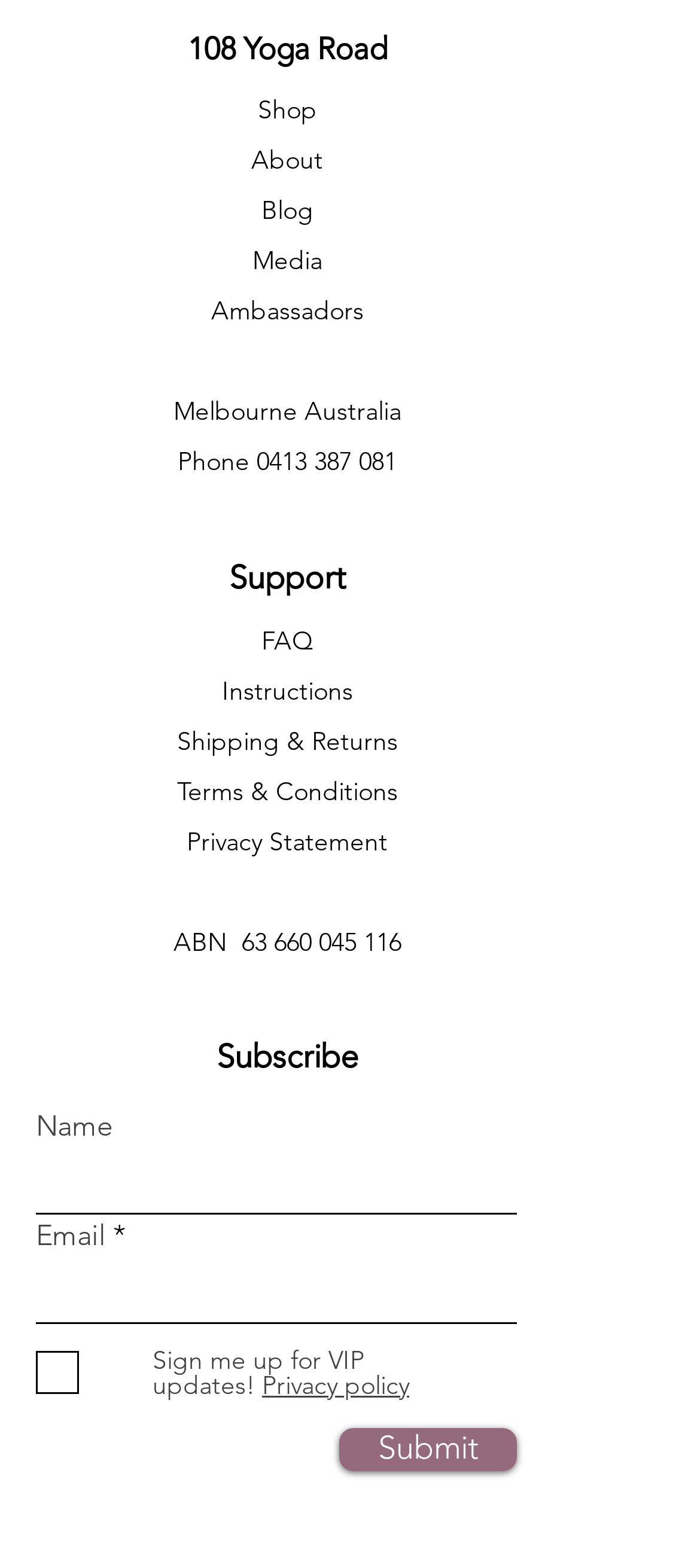Determine the coordinates of the bounding box for the clickable area needed to execute this instruction: "Click on the 'FAQ' link".

[0.373, 0.398, 0.447, 0.418]